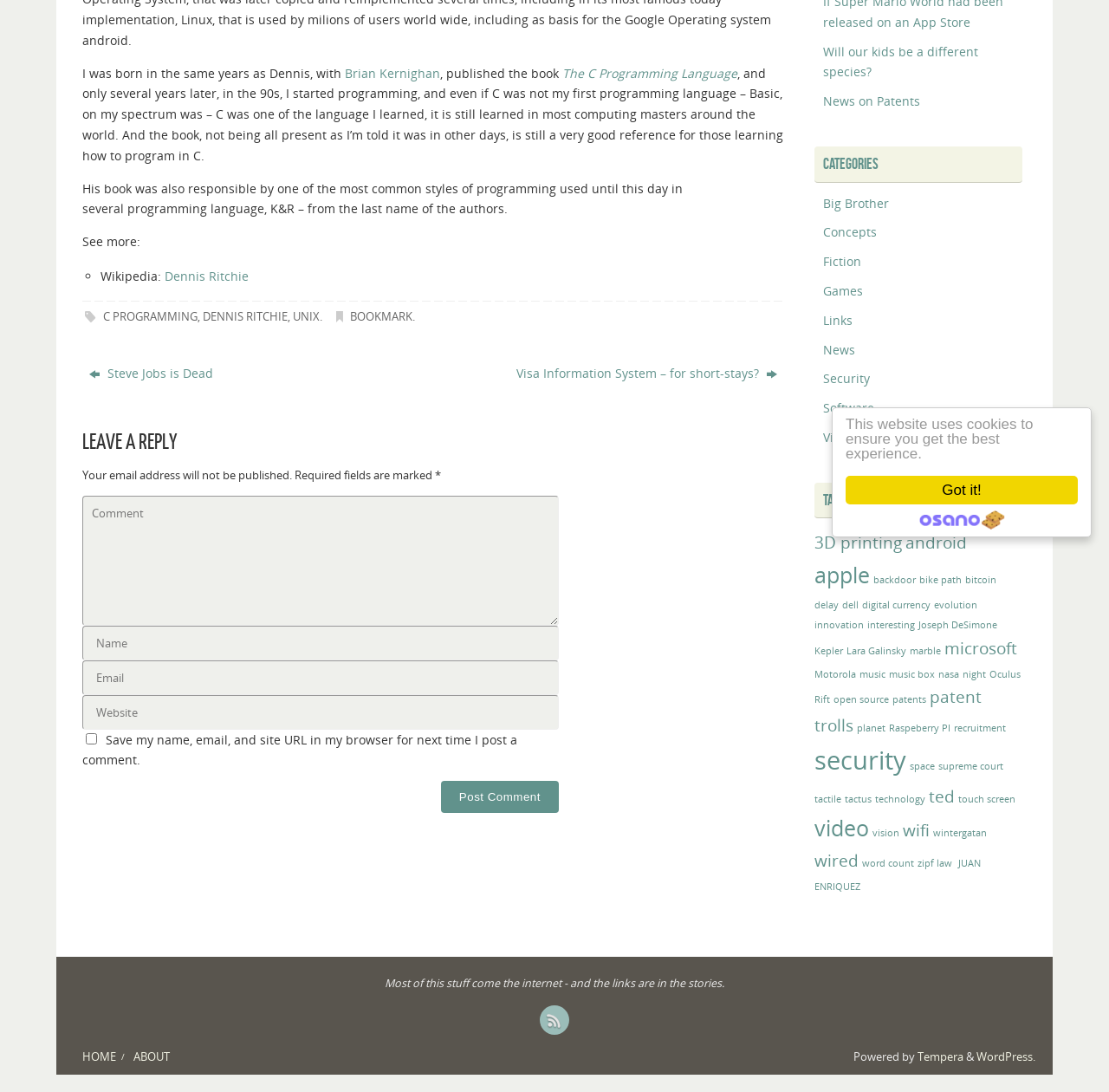Bounding box coordinates should be in the format (top-left x, top-left y, bottom-right x, bottom-right y) and all values should be floating point numbers between 0 and 1. Determine the bounding box coordinate for the UI element described as: name="email" placeholder="EMAIL"

None